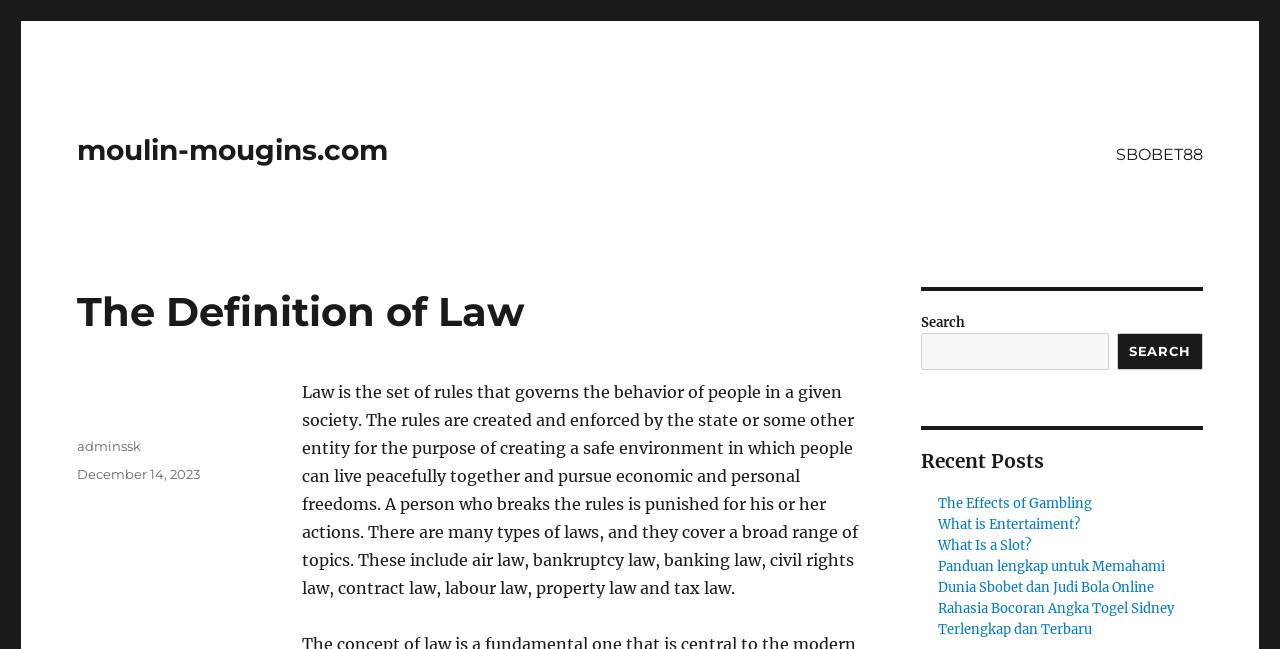Identify the bounding box for the described UI element. Provide the coordinates in (top-left x, top-left y, bottom-right x, bottom-right y) format with values ranging from 0 to 1: parent_node: SEARCH name="s"

[0.72, 0.513, 0.866, 0.57]